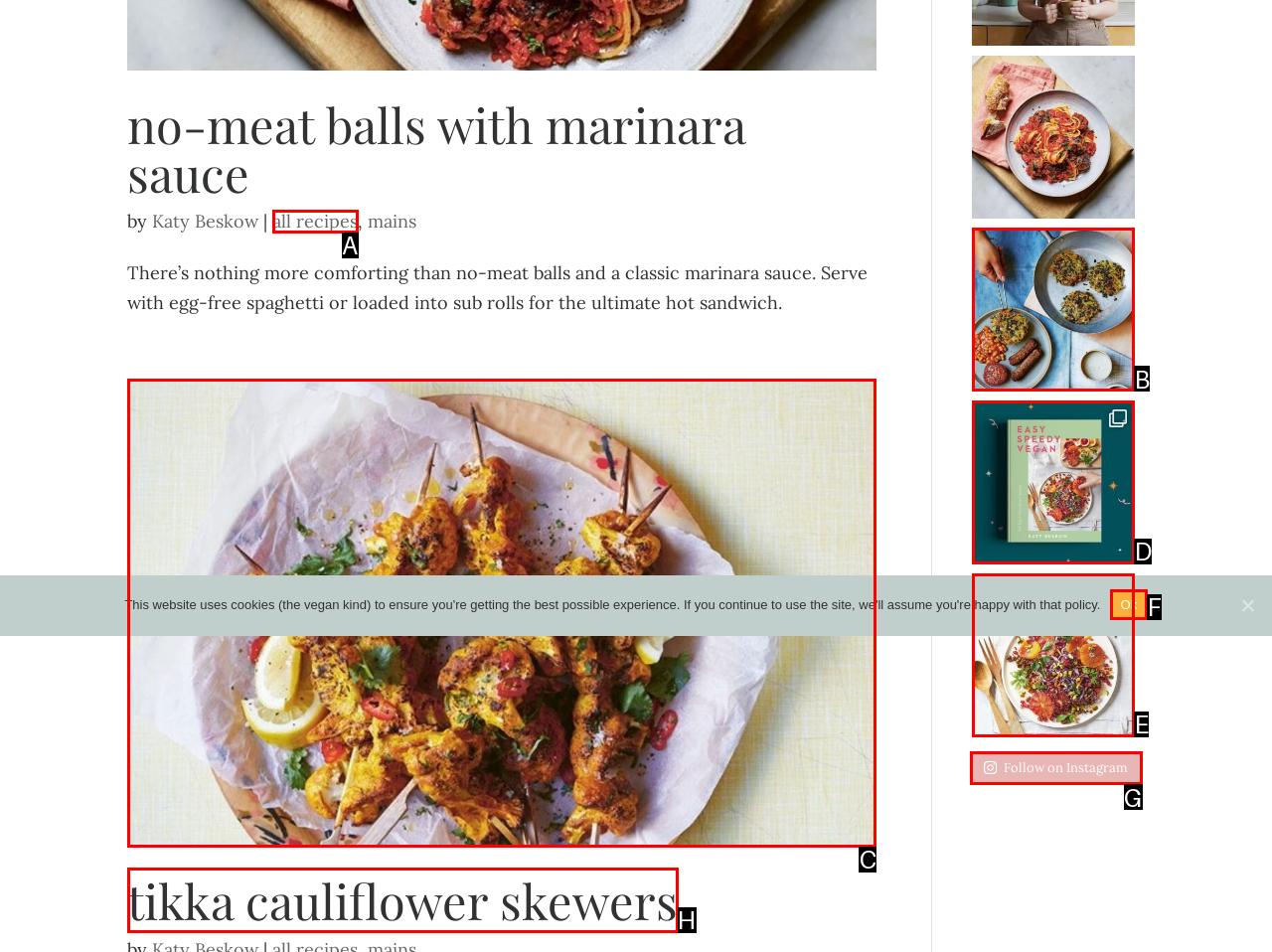With the description: all recipes, find the option that corresponds most closely and answer with its letter directly.

A